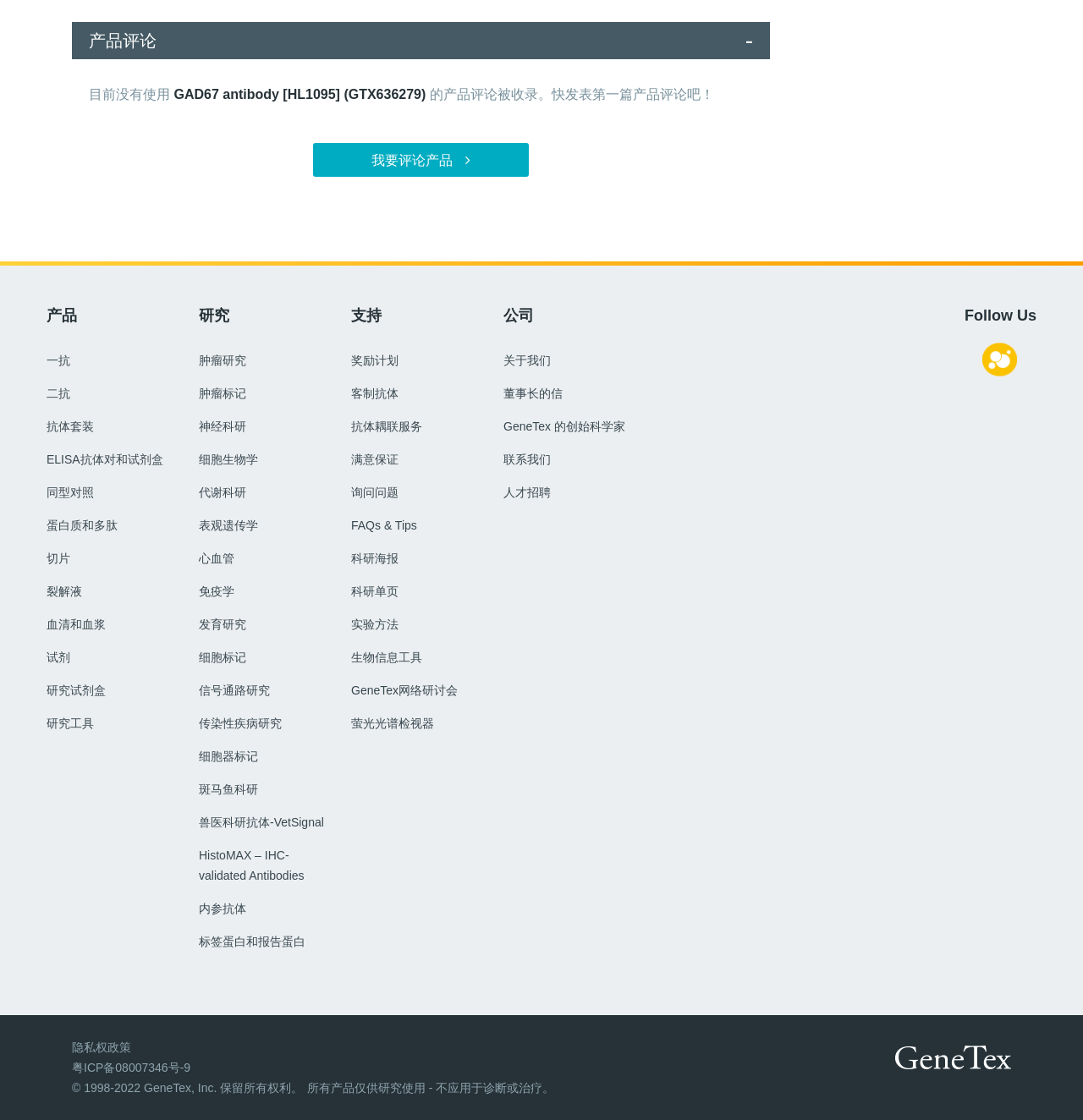Specify the bounding box coordinates of the area to click in order to follow the given instruction: "Click the '我要评论产品' button."

[0.289, 0.128, 0.488, 0.158]